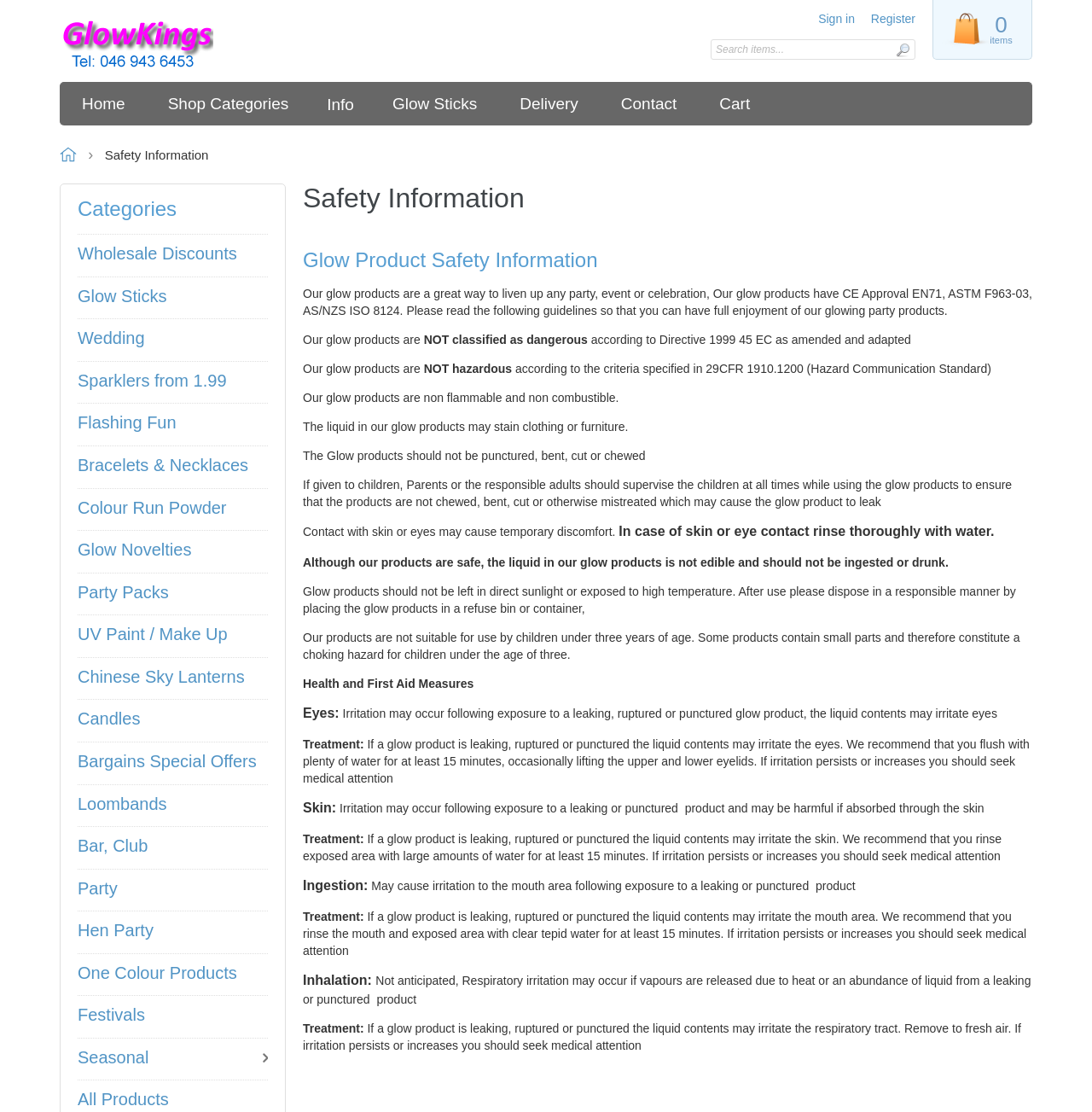Please locate the bounding box coordinates of the element that should be clicked to complete the given instruction: "Search for items".

[0.653, 0.038, 0.819, 0.052]